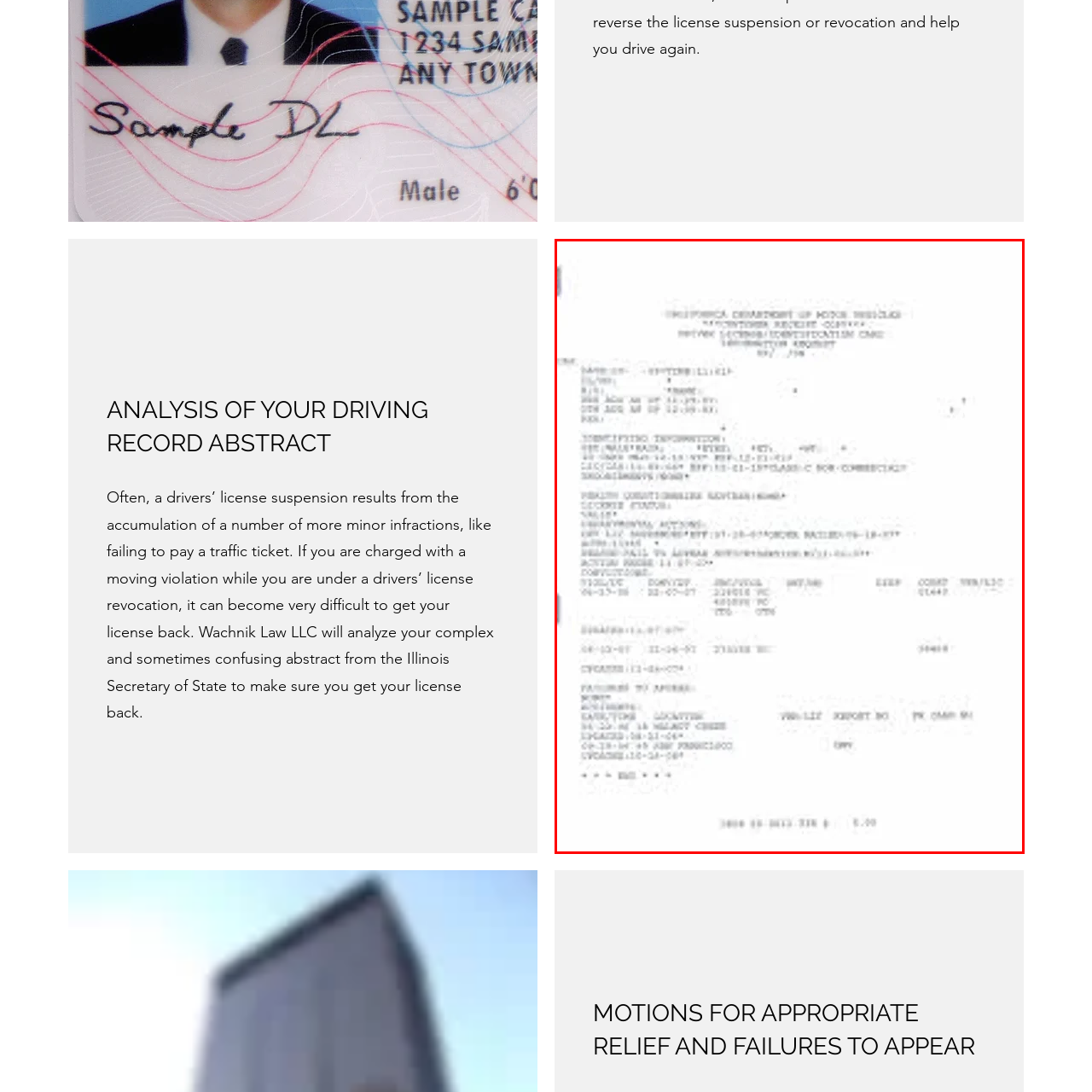What is the purpose of the document?
Focus on the area within the red boundary in the image and answer the question with one word or a short phrase.

Official record for legal or administrative purposes